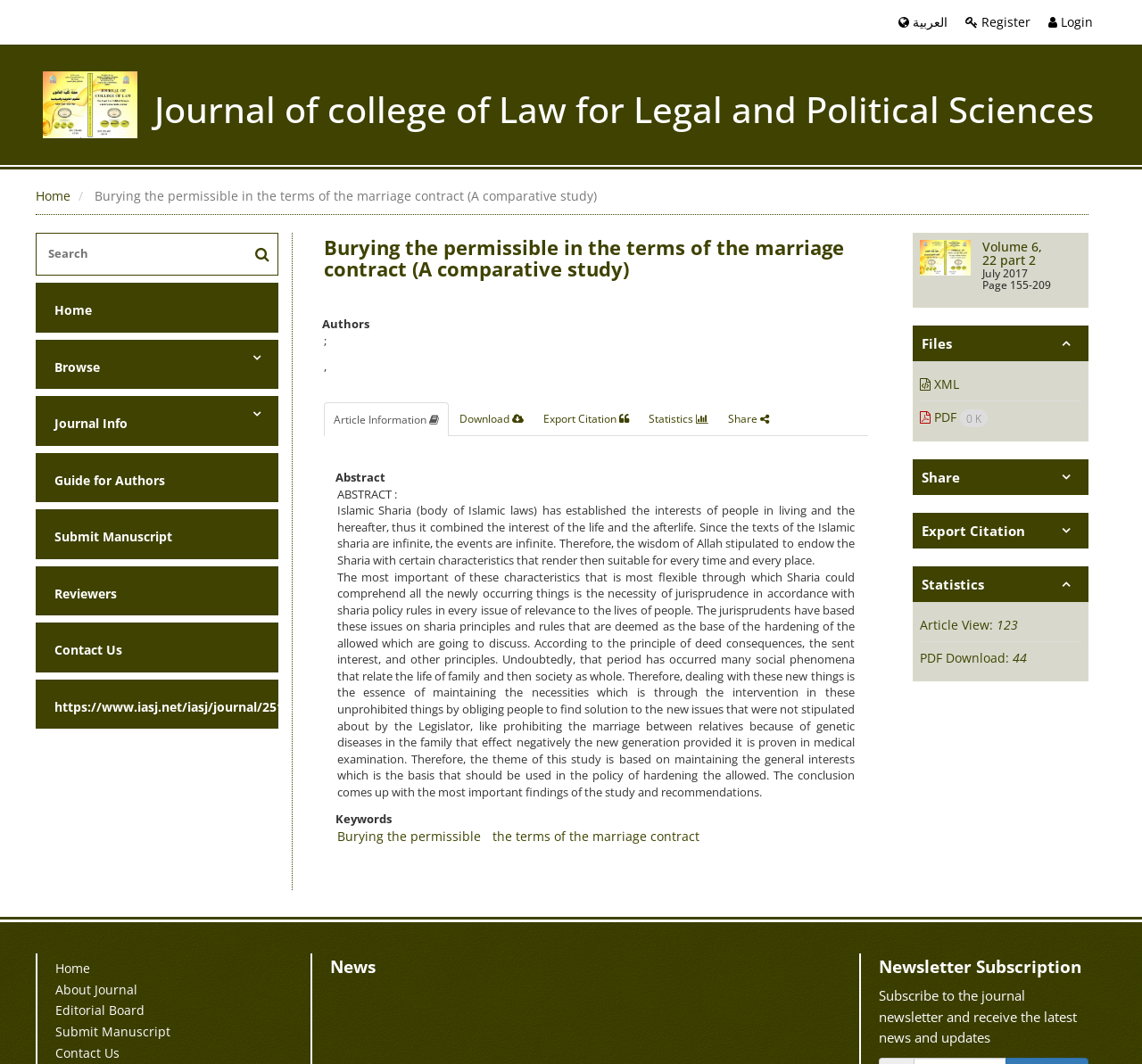Using the provided element description "Download", determine the bounding box coordinates of the UI element.

[0.394, 0.378, 0.466, 0.409]